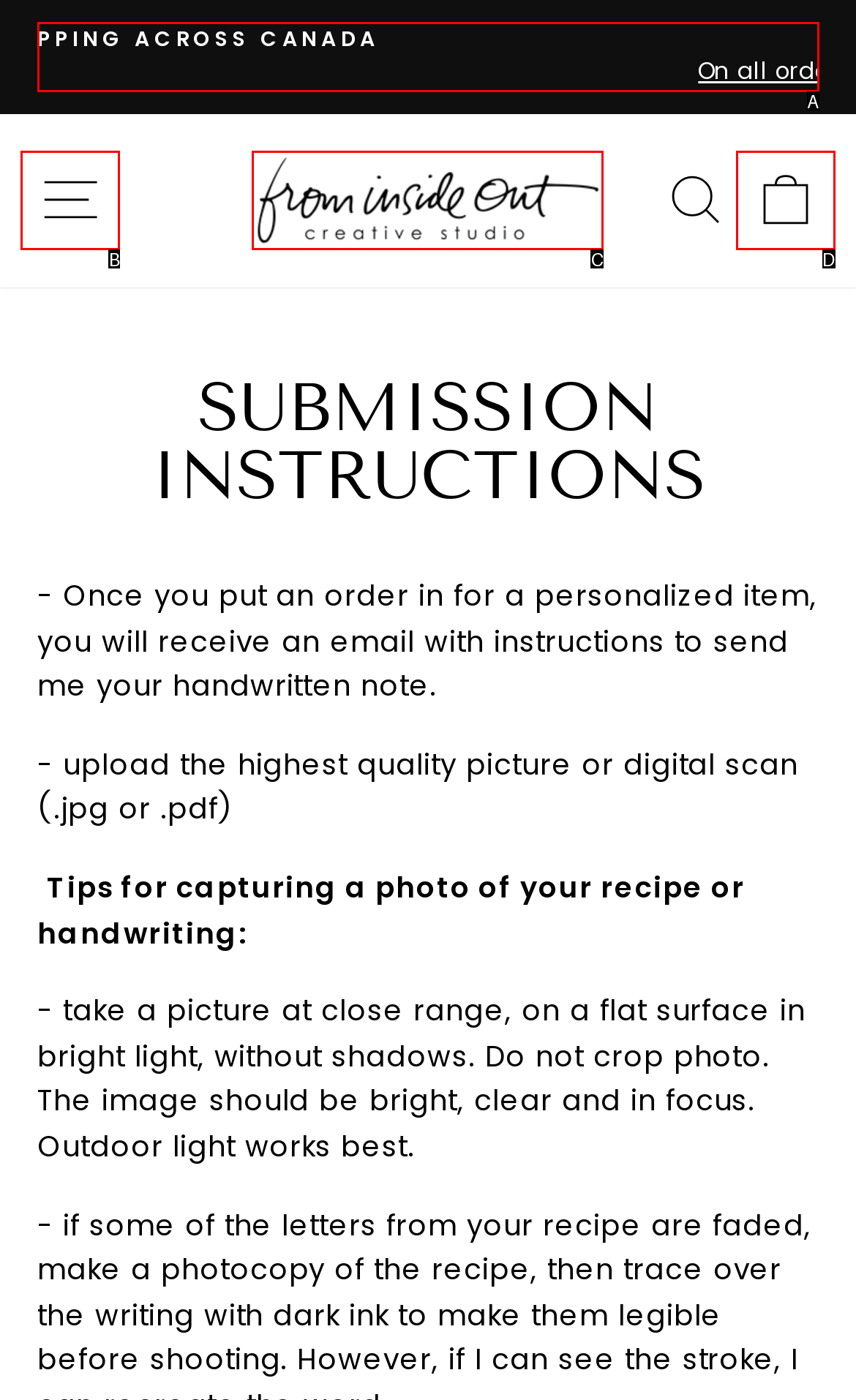Identify the option that best fits this description: Site navigation
Answer with the appropriate letter directly.

B